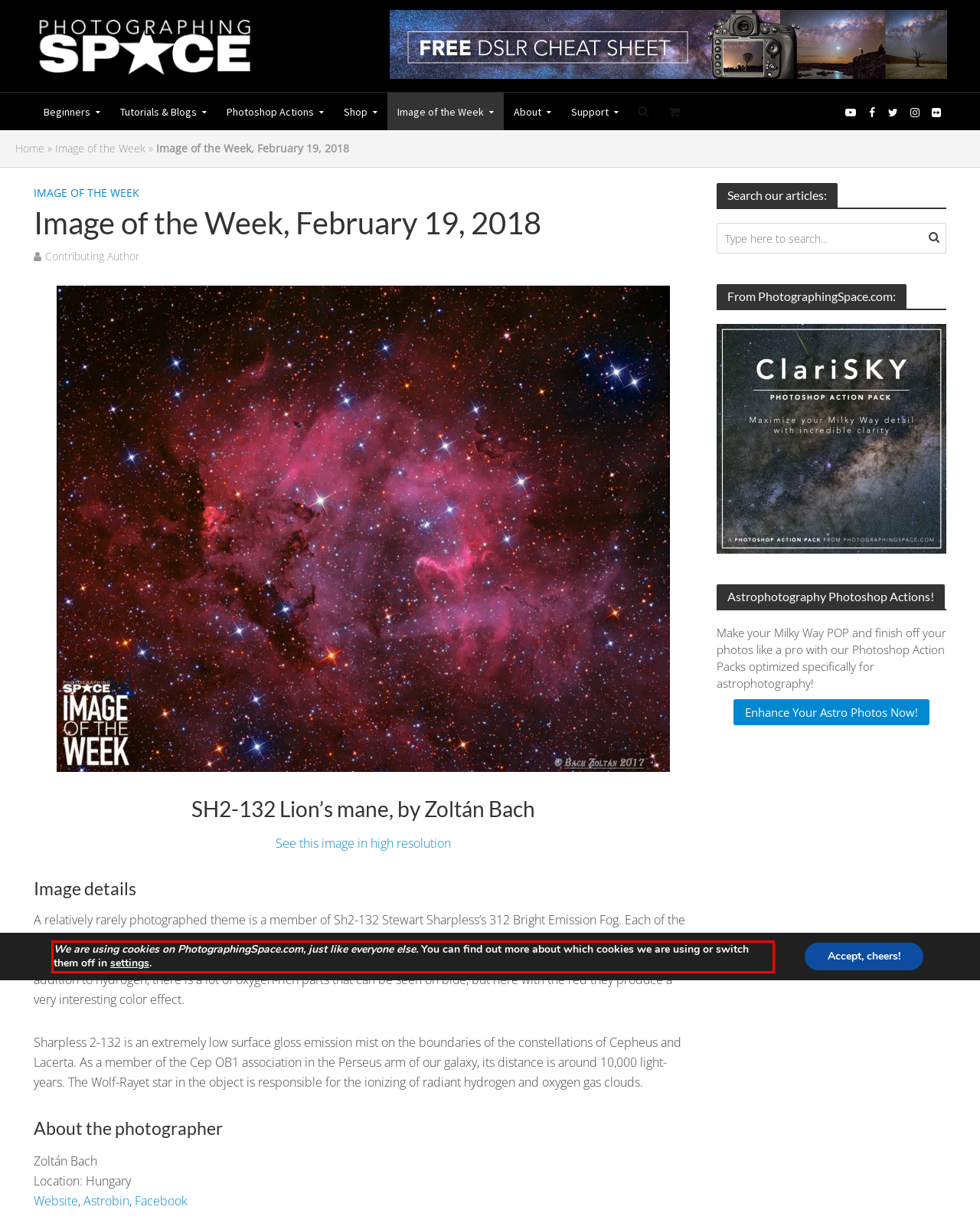Identify the red bounding box in the webpage screenshot and perform OCR to generate the text content enclosed.

We are using cookies on PhotographingSpace.com, just like everyone else. You can find out more about which cookies we are using or switch them off in settings.